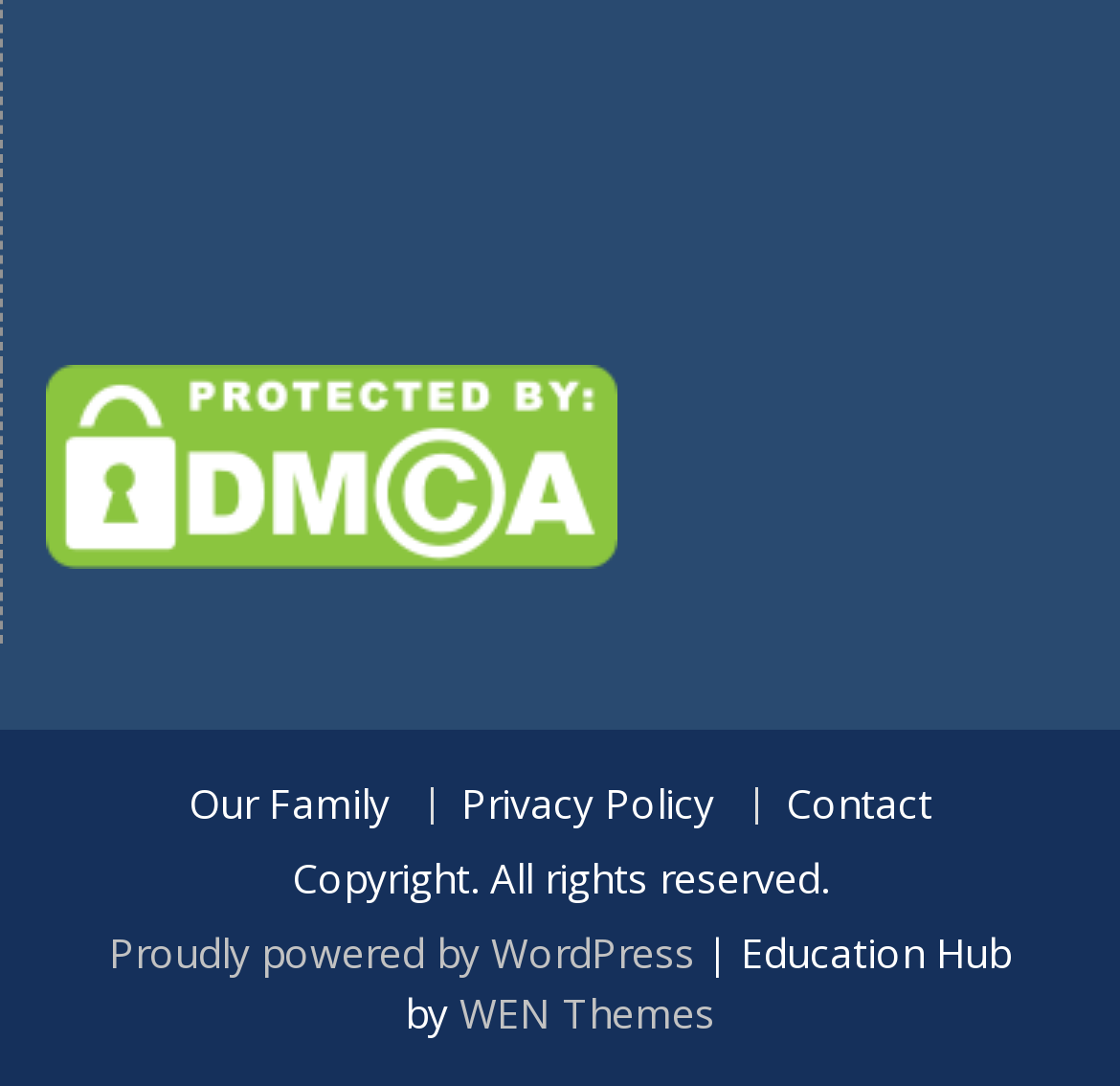Please respond in a single word or phrase: 
How many sections are there in the footer?

2